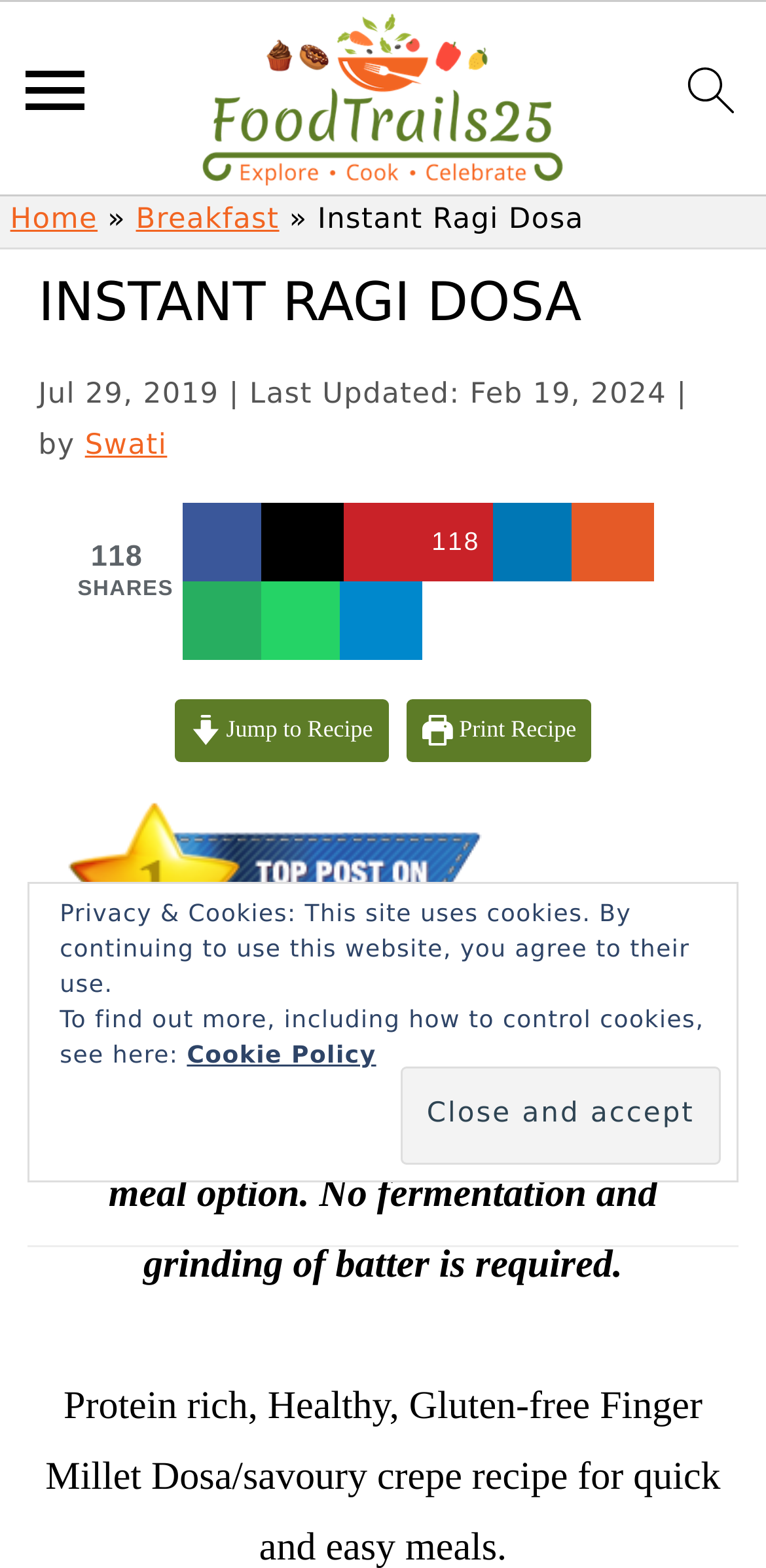Is there a print option for this recipe?
By examining the image, provide a one-word or phrase answer.

Yes